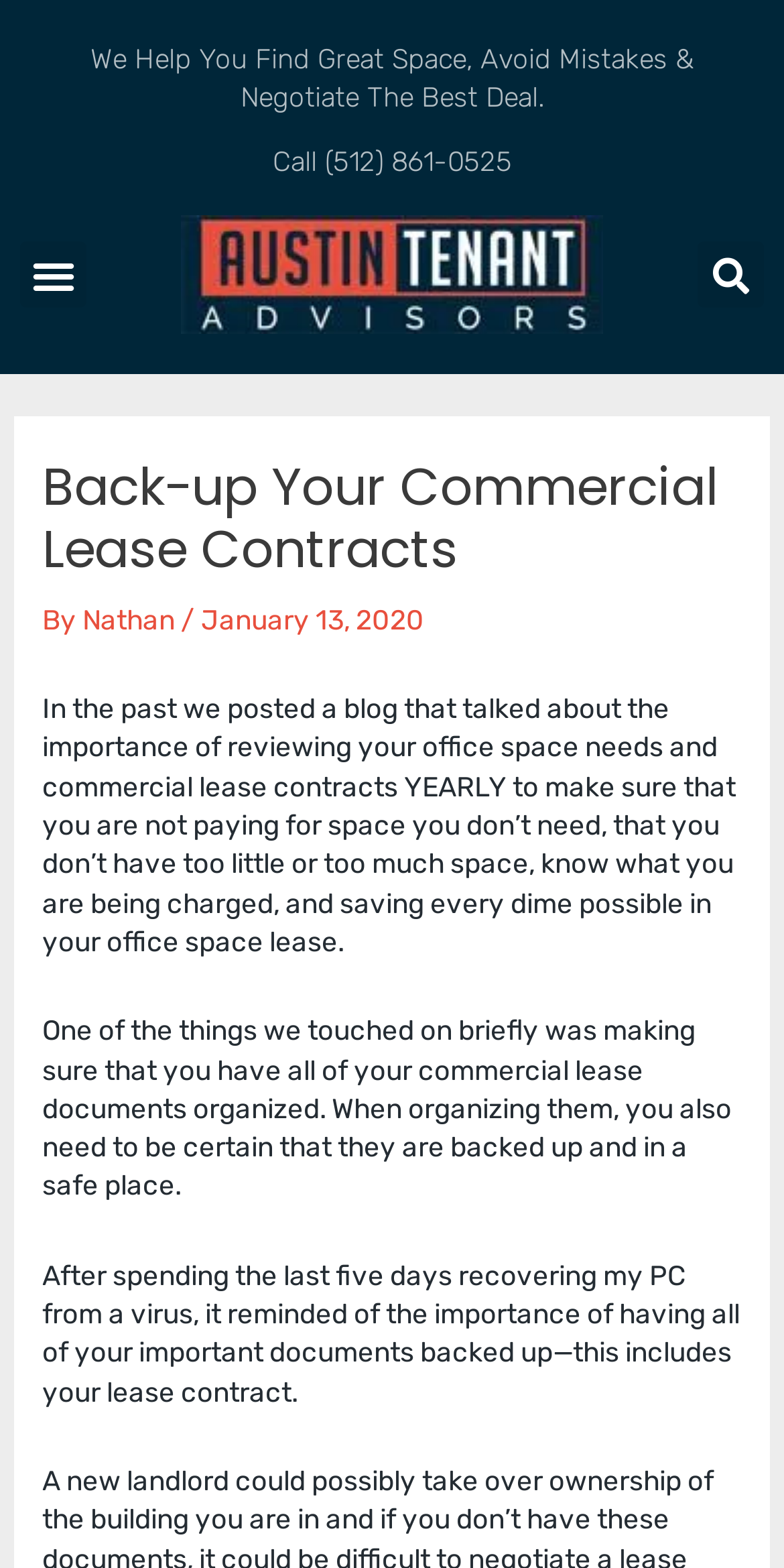Offer a meticulous caption that includes all visible features of the webpage.

The webpage is about Austin Tenant Advisors, an office space rental agency. At the top, there is a brief introduction stating the agency's mission, "We Help You Find Great Space, Avoid Mistakes & Negotiate The Best Deal." Below this, there is a call-to-action link to contact the agency at (512) 861-0525. To the left of this link, there is a menu toggle button. 

On the top-right corner, there is a link to the agency's homepage, accompanied by an image of the agency's logo. Next to this, there is a search bar with a search button. 

The main content of the webpage is an article titled "Back-up Your Commercial Lease Contracts." The article is written by Nathan and was published on January 13, 2020. The article discusses the importance of reviewing and organizing commercial lease contracts, and specifically highlights the need to back up these documents in a safe place. The author shares a personal experience of recovering from a virus on their PC, emphasizing the importance of backing up important documents, including lease contracts.